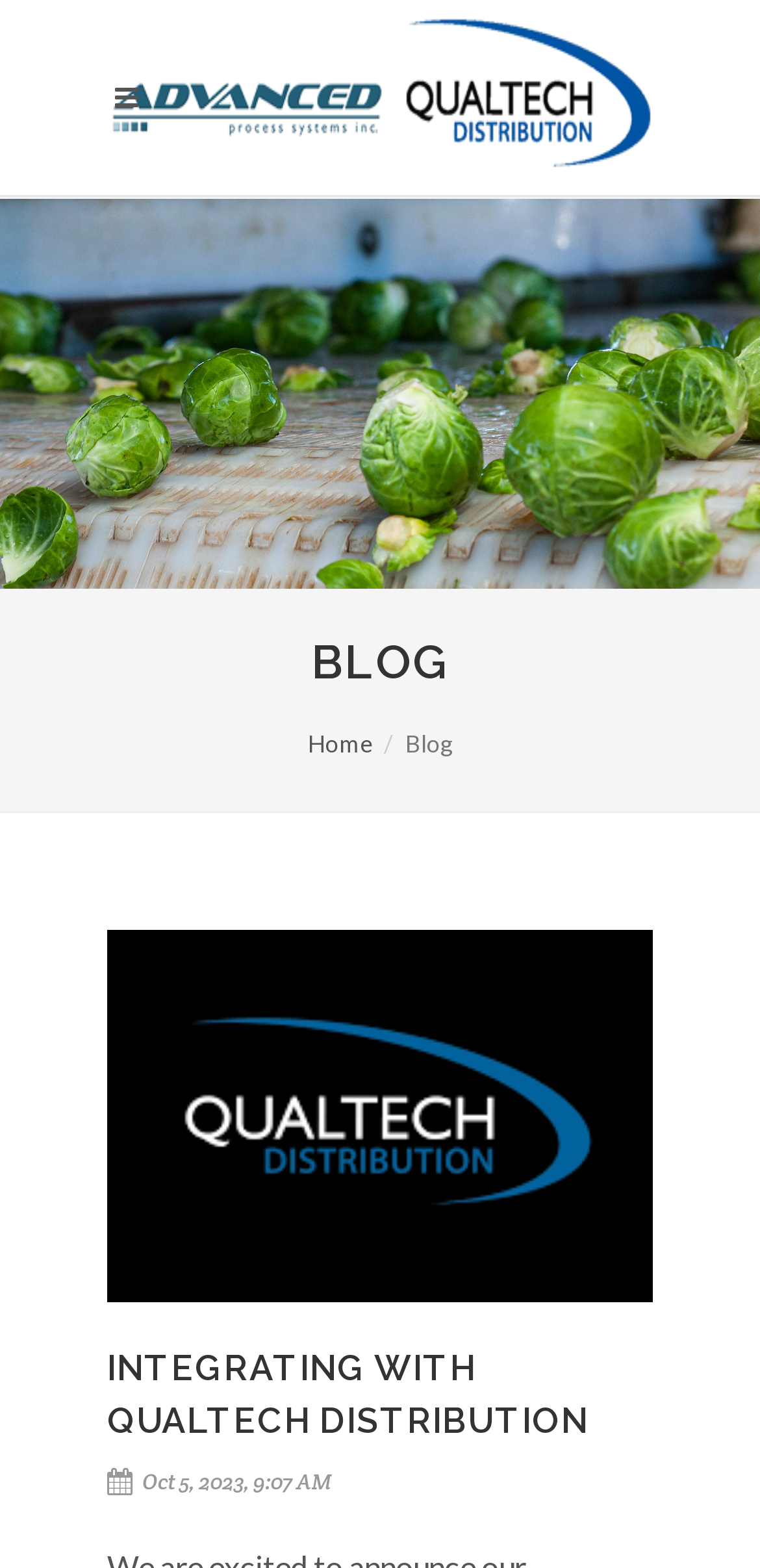What is the name of the company?
Based on the image, respond with a single word or phrase.

Advanced Process Systems Inc.